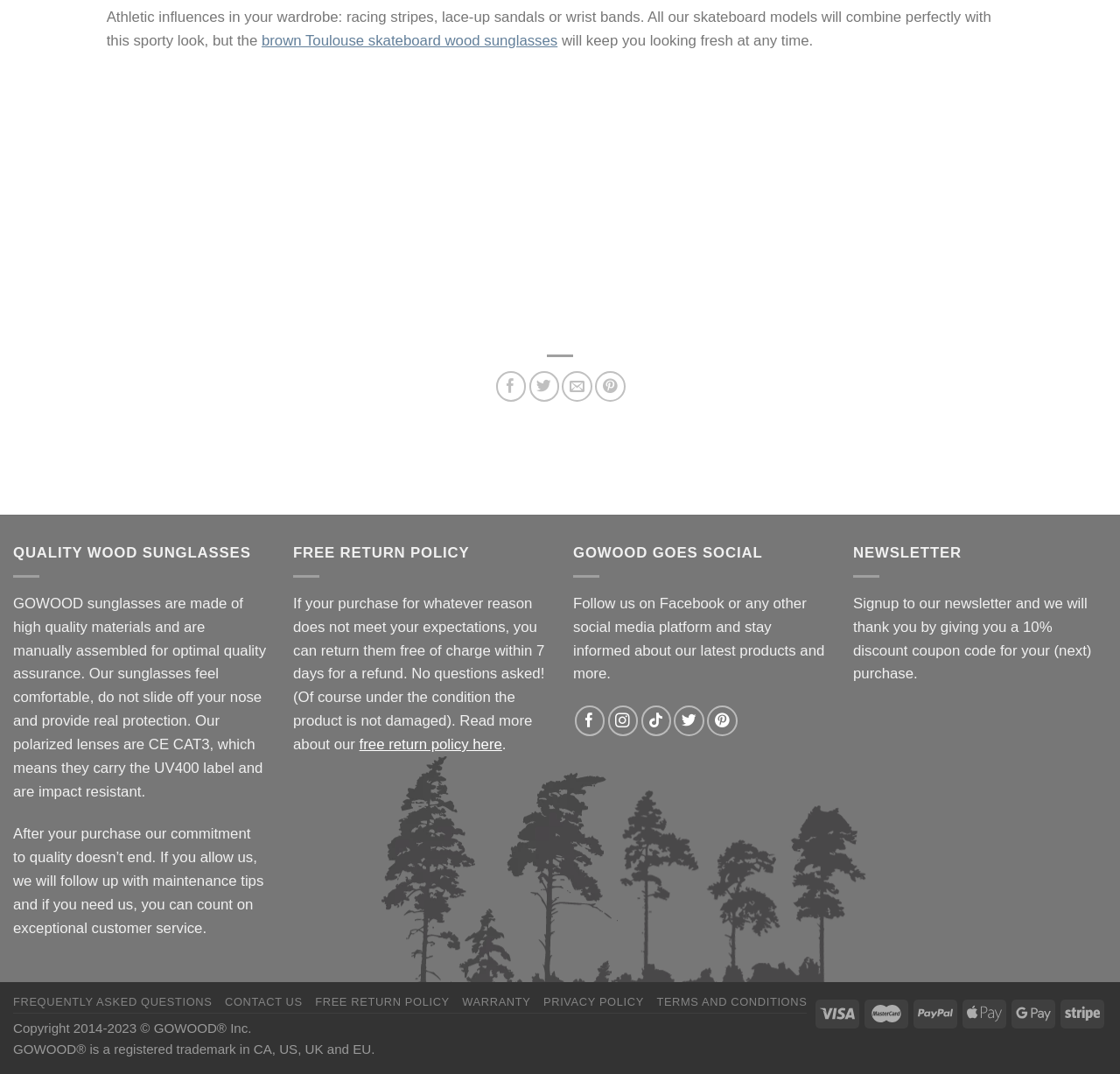Please analyze the image and give a detailed answer to the question:
How can I contact the website?

The contact information of the website can be found in the link 'CONTACT US' which indicates that I can contact the website through this link.